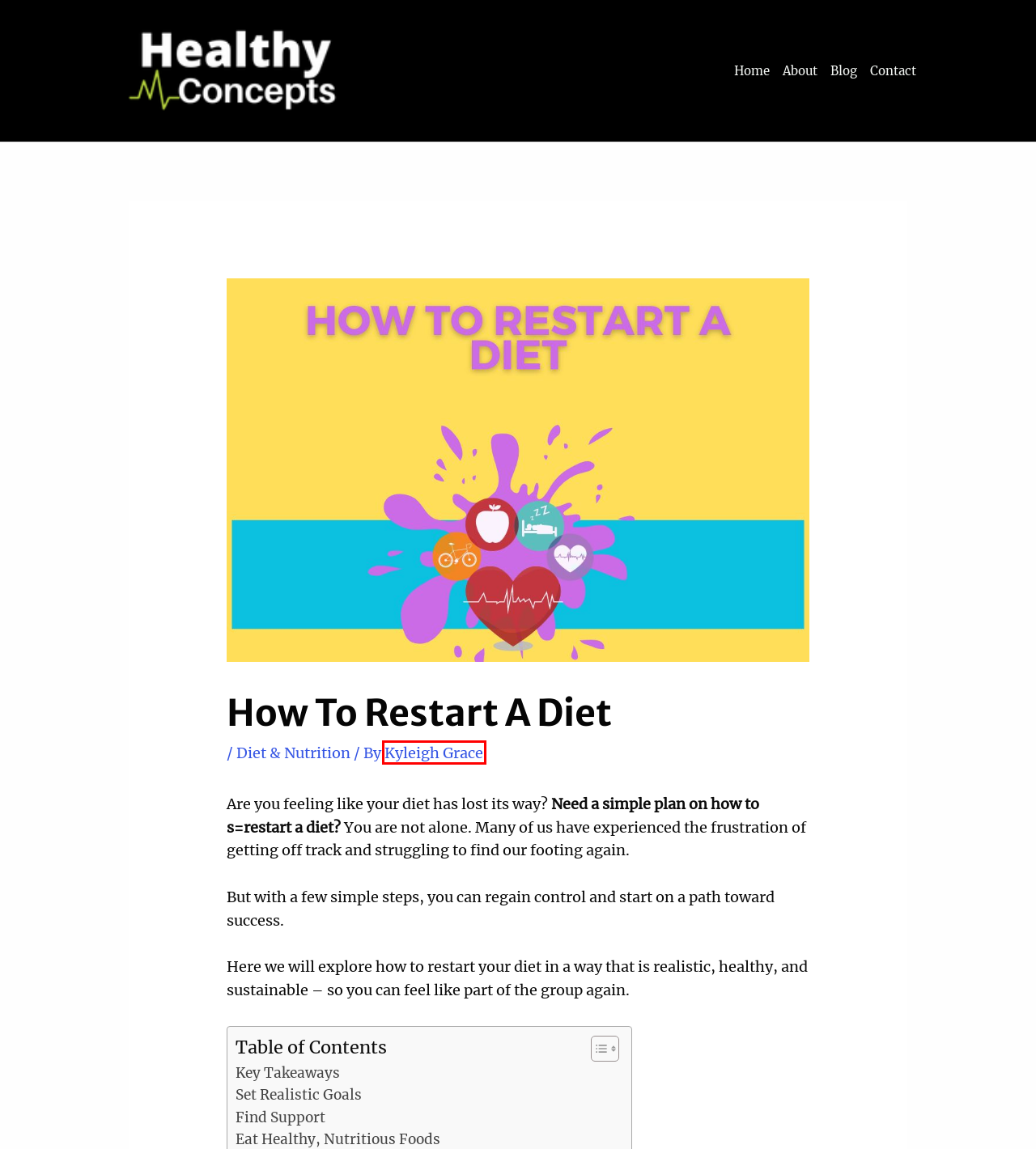Examine the screenshot of a webpage with a red rectangle bounding box. Select the most accurate webpage description that matches the new webpage after clicking the element within the bounding box. Here are the candidates:
A. Diet & Nutrition Archives - Healthy Concepts
B. Home - Keto Course - Healthy Concepts
C. Intermittent Fasting: More Than A Weight Loss Routine - Healthy Concepts
D. Contact - Healthy Concepts
E. Causes And Natural Remedies For Skin Tags - Healthy Concepts
F. Blog - Healthy Concepts
G. Top 5 Weight Loss Diets For 2023 - Healthy Concepts
H. Kyleigh Grace, Author At Healthy Concepts

H